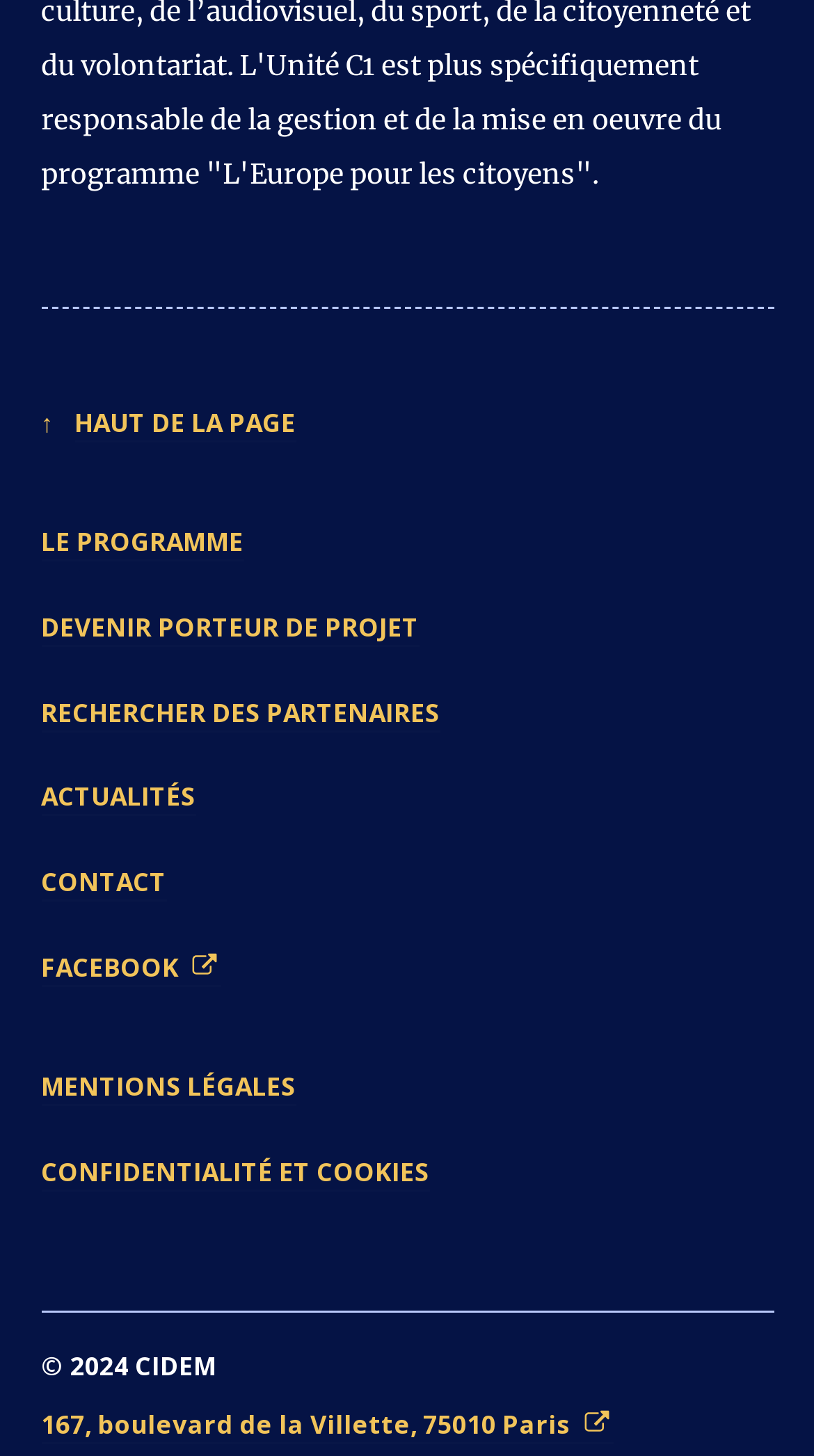Please locate the bounding box coordinates for the element that should be clicked to achieve the following instruction: "Open LinkedIn page". Ensure the coordinates are given as four float numbers between 0 and 1, i.e., [left, top, right, bottom].

None